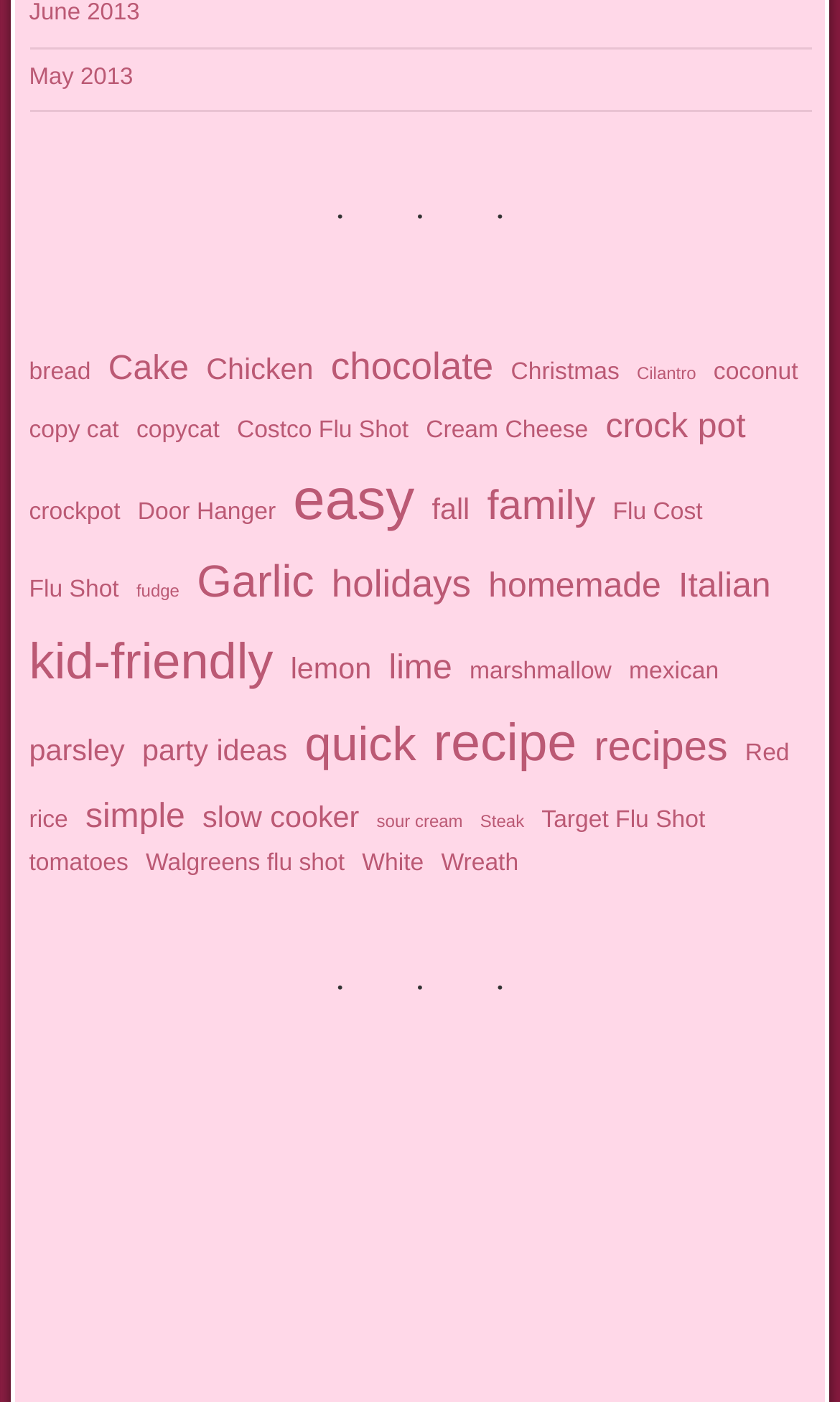Identify the bounding box coordinates for the UI element described as follows: "lemon". Ensure the coordinates are four float numbers between 0 and 1, formatted as [left, top, right, bottom].

[0.346, 0.461, 0.442, 0.495]